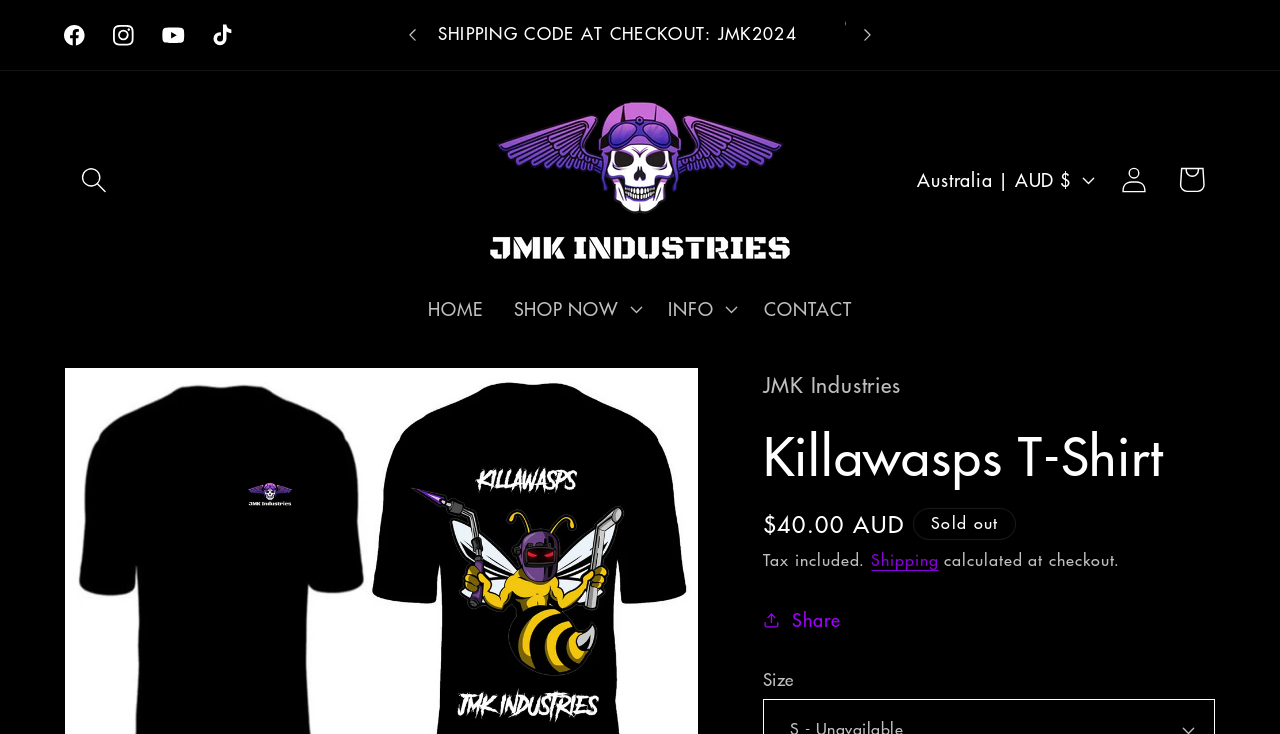Answer briefly with one word or phrase:
What is the brand of the t-shirt?

JMK Industries